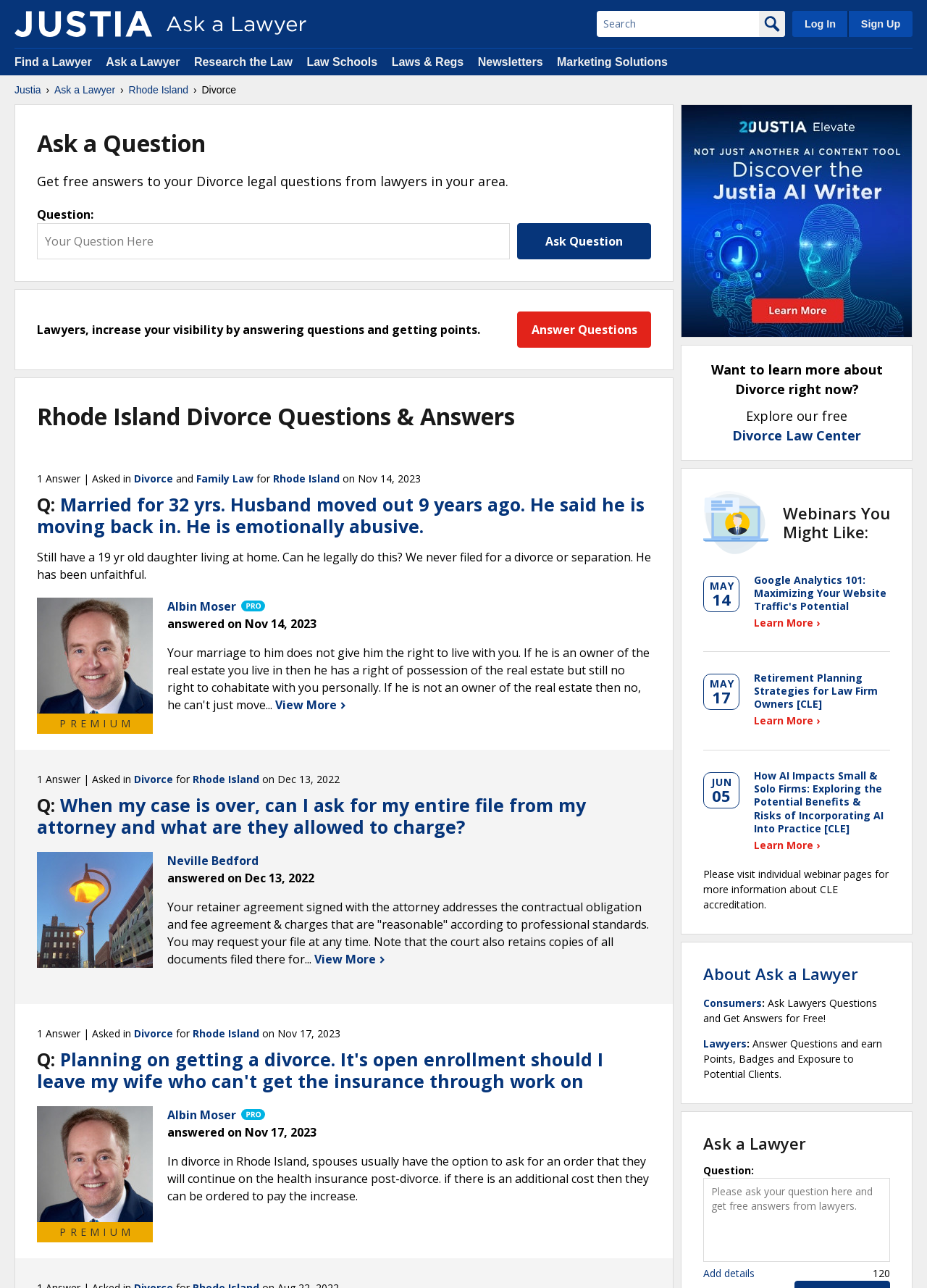Please identify the coordinates of the bounding box that should be clicked to fulfill this instruction: "Search for something".

[0.644, 0.008, 0.819, 0.029]